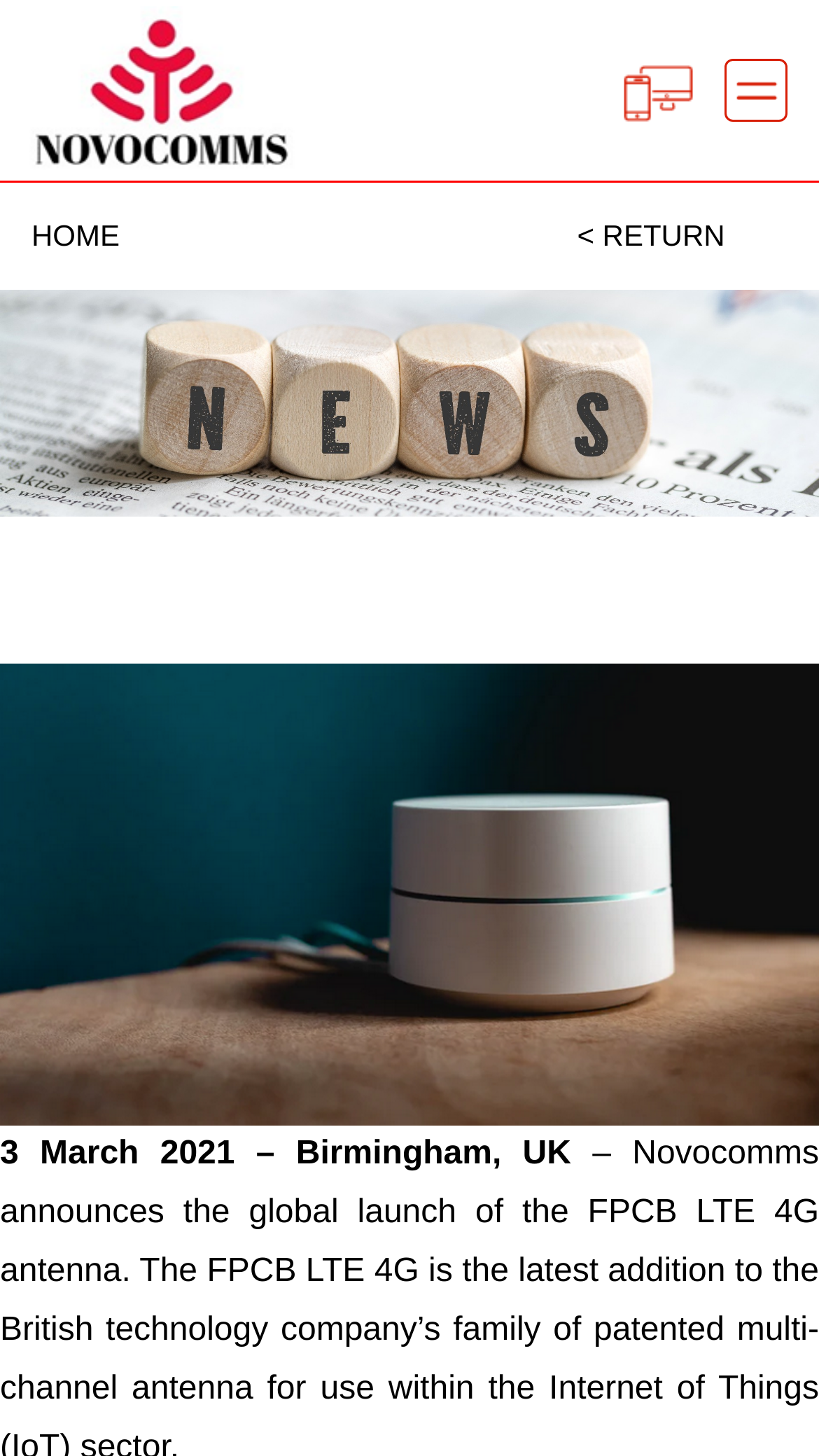What is the date mentioned on the webpage?
Give a one-word or short phrase answer based on the image.

3 March 2021